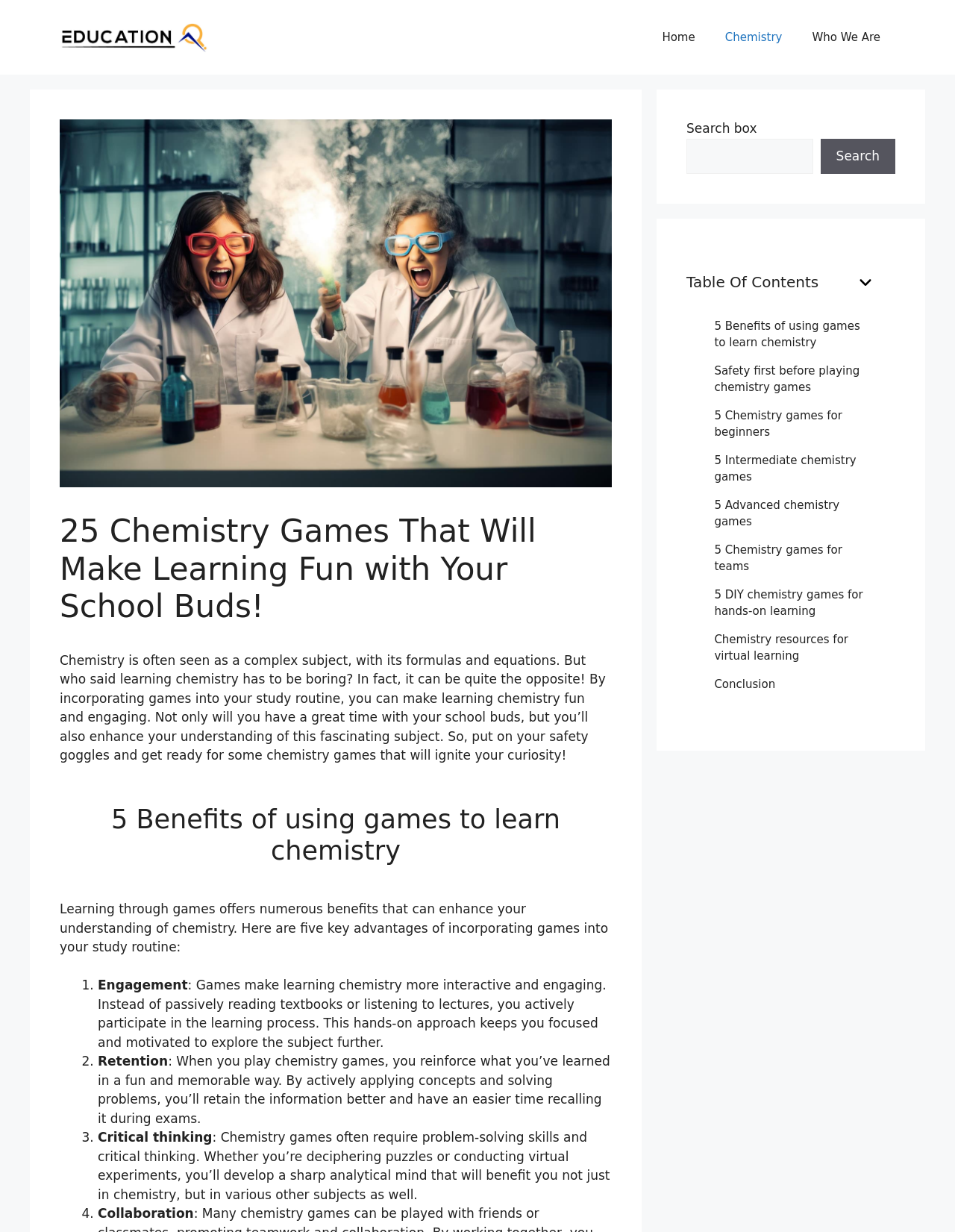What is the purpose of incorporating games into chemistry study?
Look at the image and respond with a one-word or short phrase answer.

Make learning fun and engaging